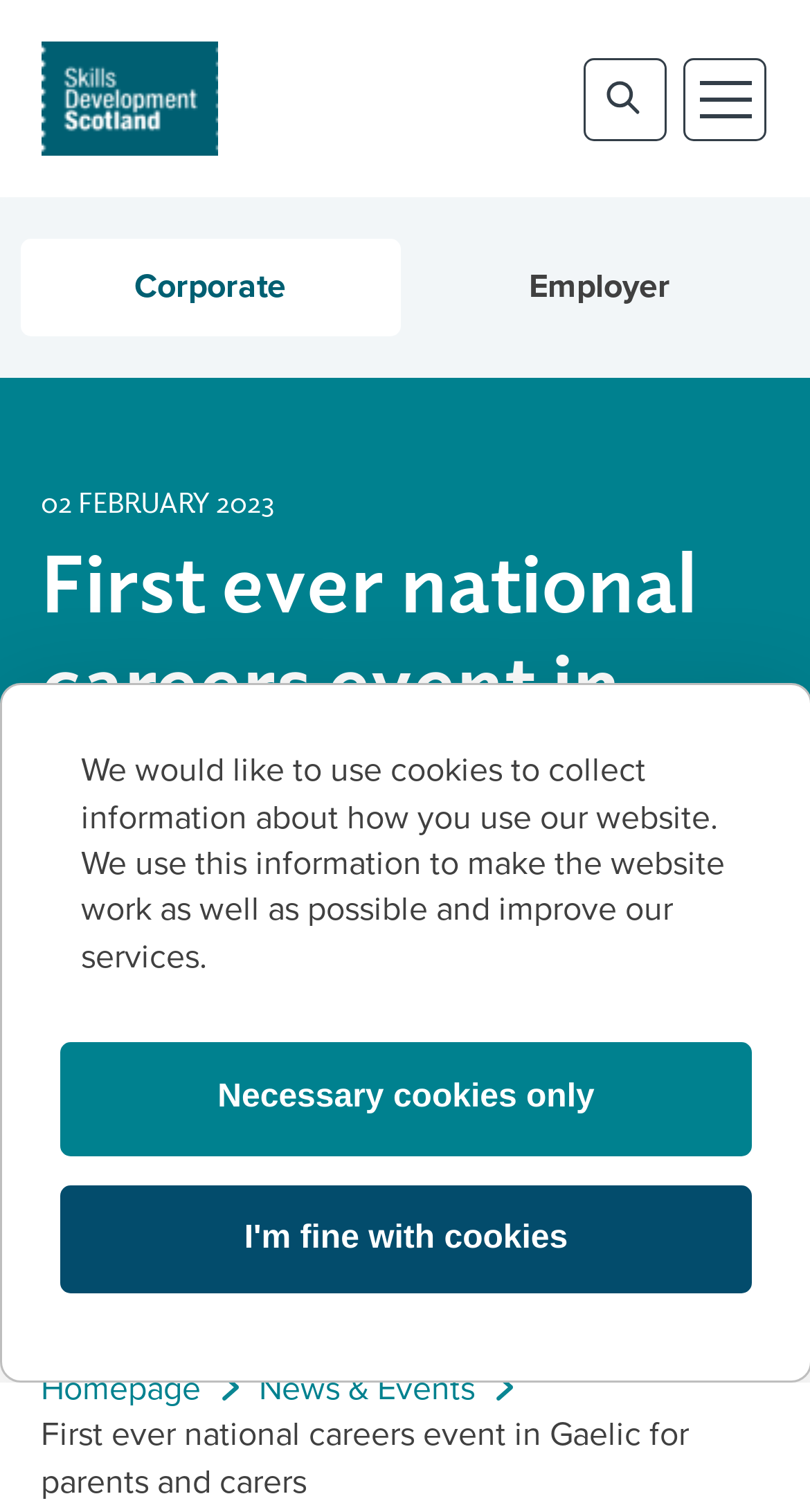Please identify the bounding box coordinates of the element I need to click to follow this instruction: "print this page".

[0.05, 0.736, 0.235, 0.814]